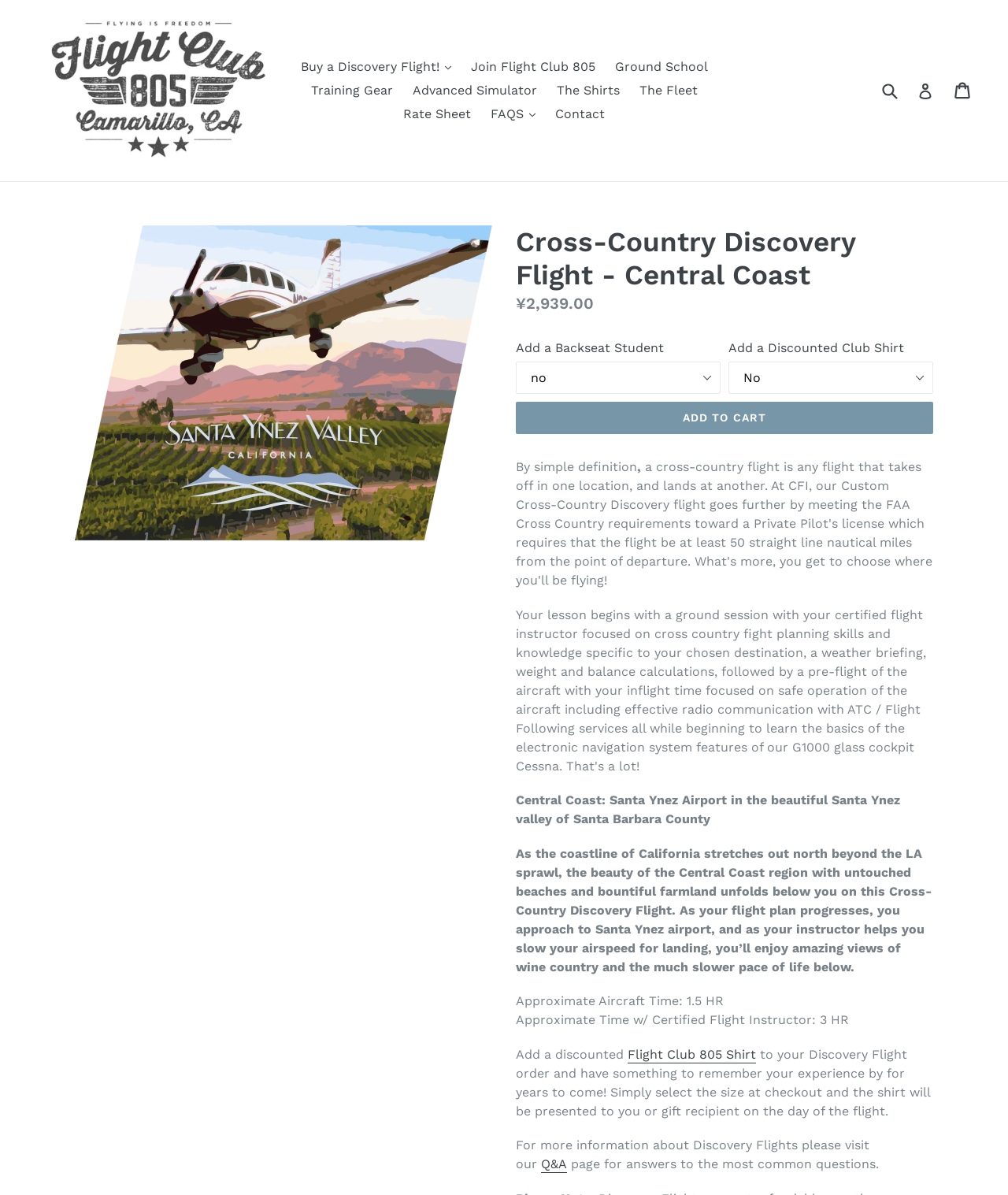Using the webpage screenshot, locate the HTML element that fits the following description and provide its bounding box: "REDEMPTION".

None